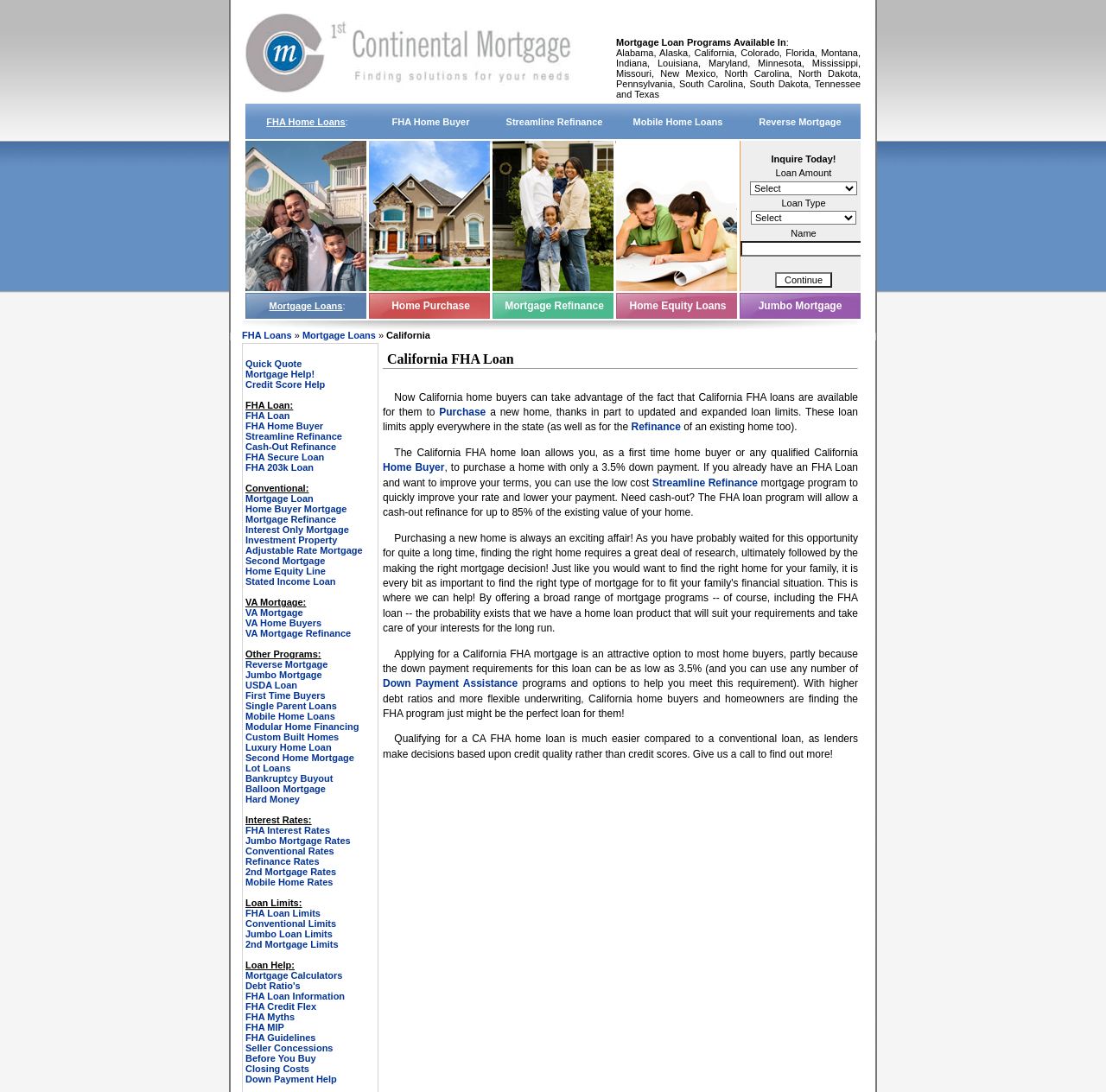What type of mortgage programs are offered?
Using the image as a reference, give a one-word or short phrase answer.

Fixed rate and ARM